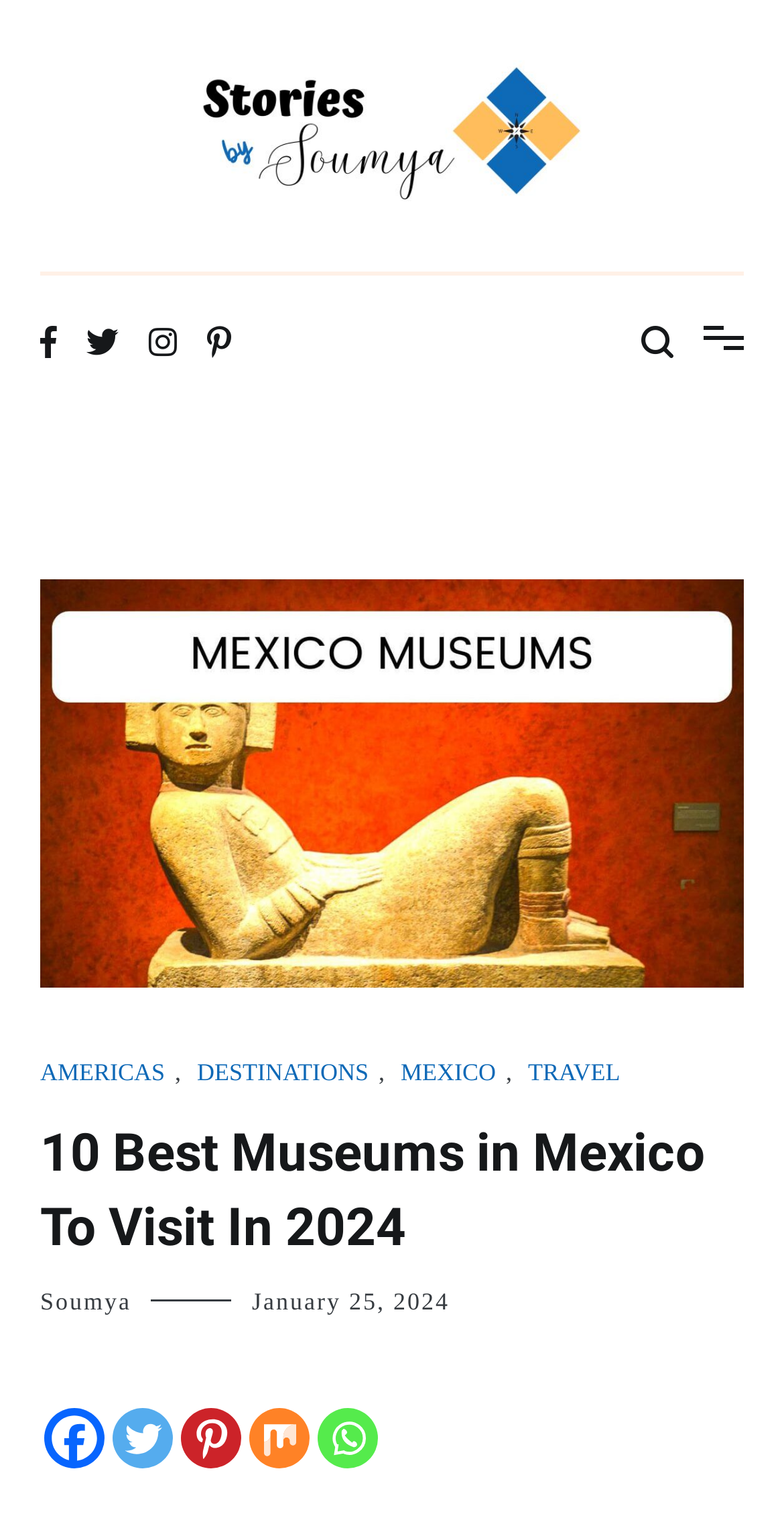Please locate the bounding box coordinates for the element that should be clicked to achieve the following instruction: "Explore the MEXICO page". Ensure the coordinates are given as four float numbers between 0 and 1, i.e., [left, top, right, bottom].

[0.511, 0.693, 0.633, 0.718]